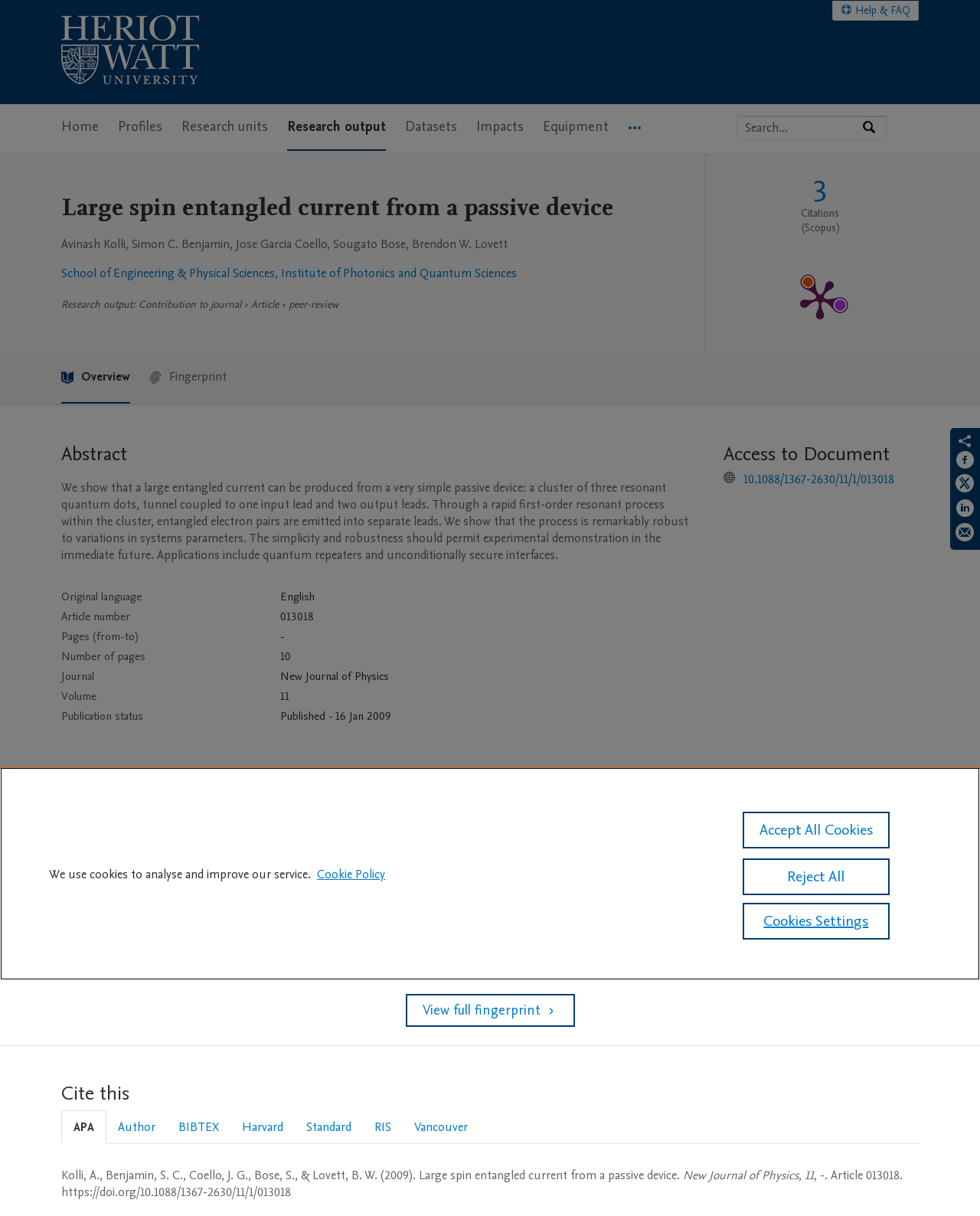Provide a brief response to the question below using a single word or phrase: 
What is the DOI of the research output?

10.1088/1367-2630/11/1/013018